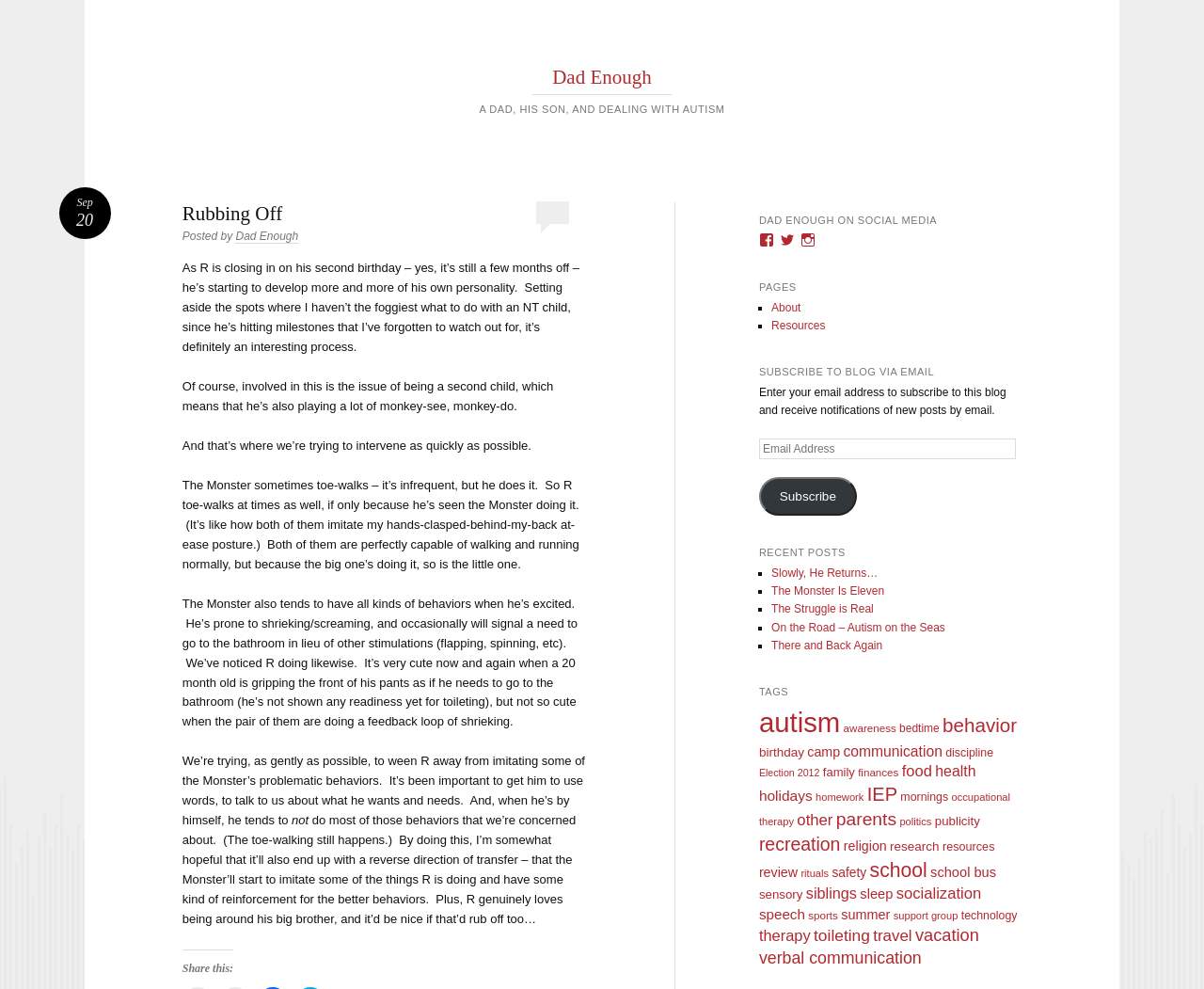What is the name of the blog? Refer to the image and provide a one-word or short phrase answer.

Dad Enough